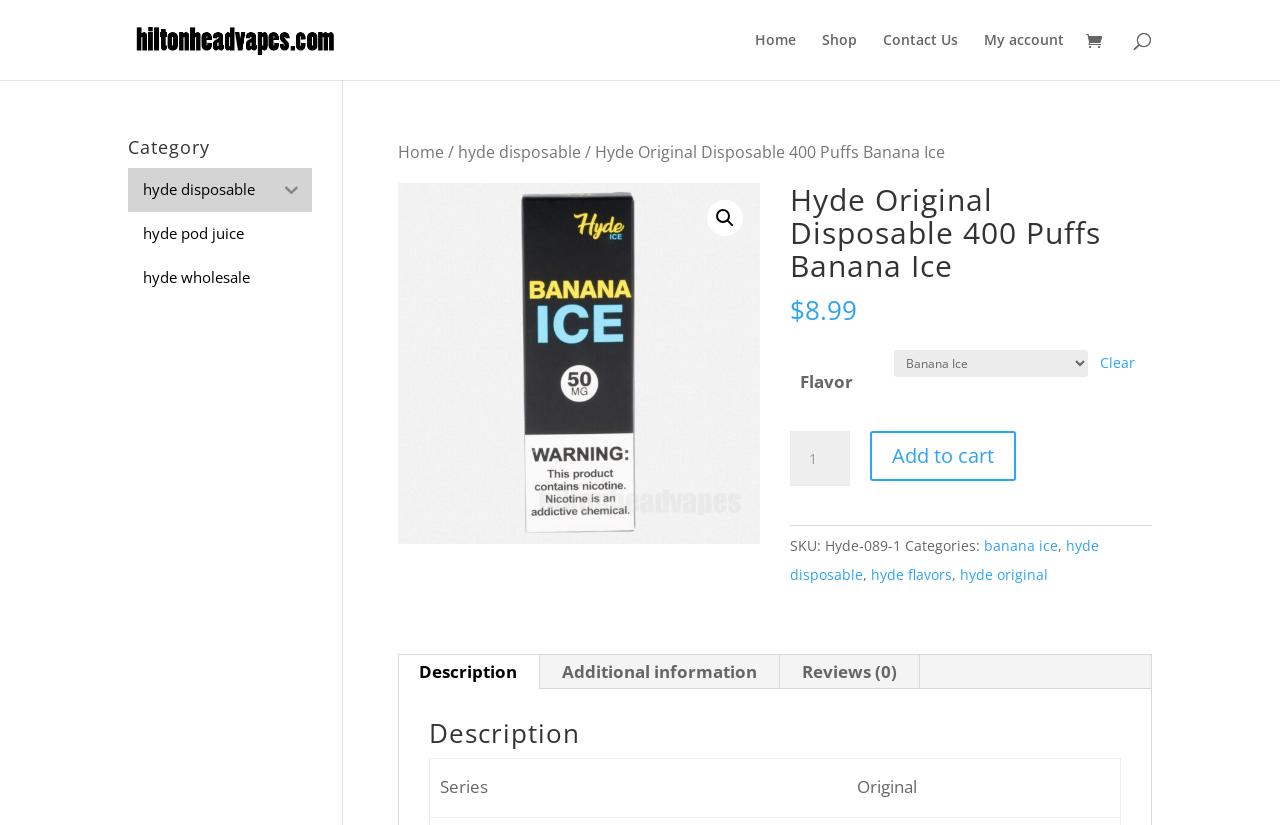Please identify the bounding box coordinates of the clickable region that I should interact with to perform the following instruction: "Search for something". The coordinates should be expressed as four float numbers between 0 and 1, i.e., [left, top, right, bottom].

[0.1, 0.0, 0.9, 0.001]